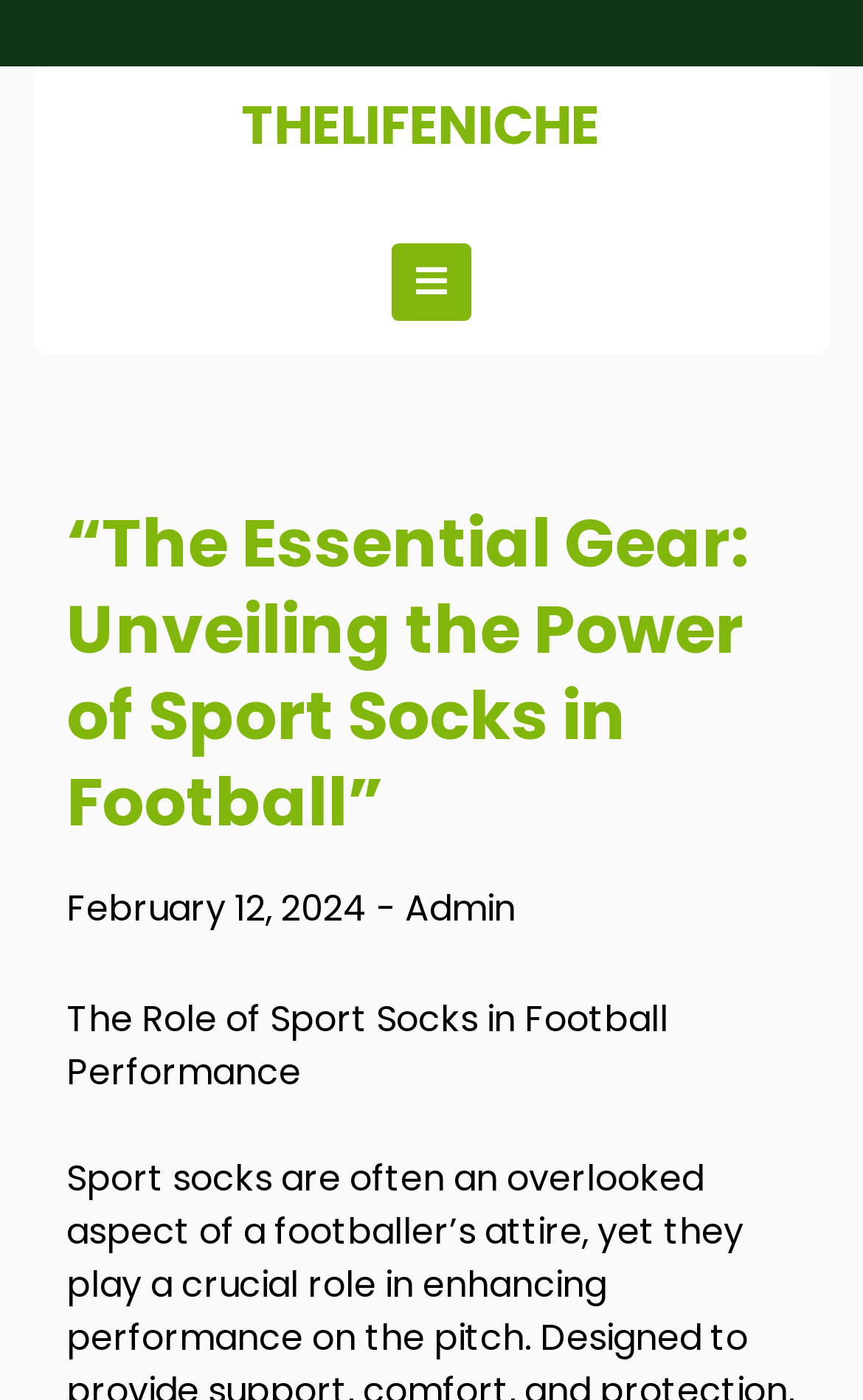What is the date of the article?
Using the visual information, respond with a single word or phrase.

February 12, 2024